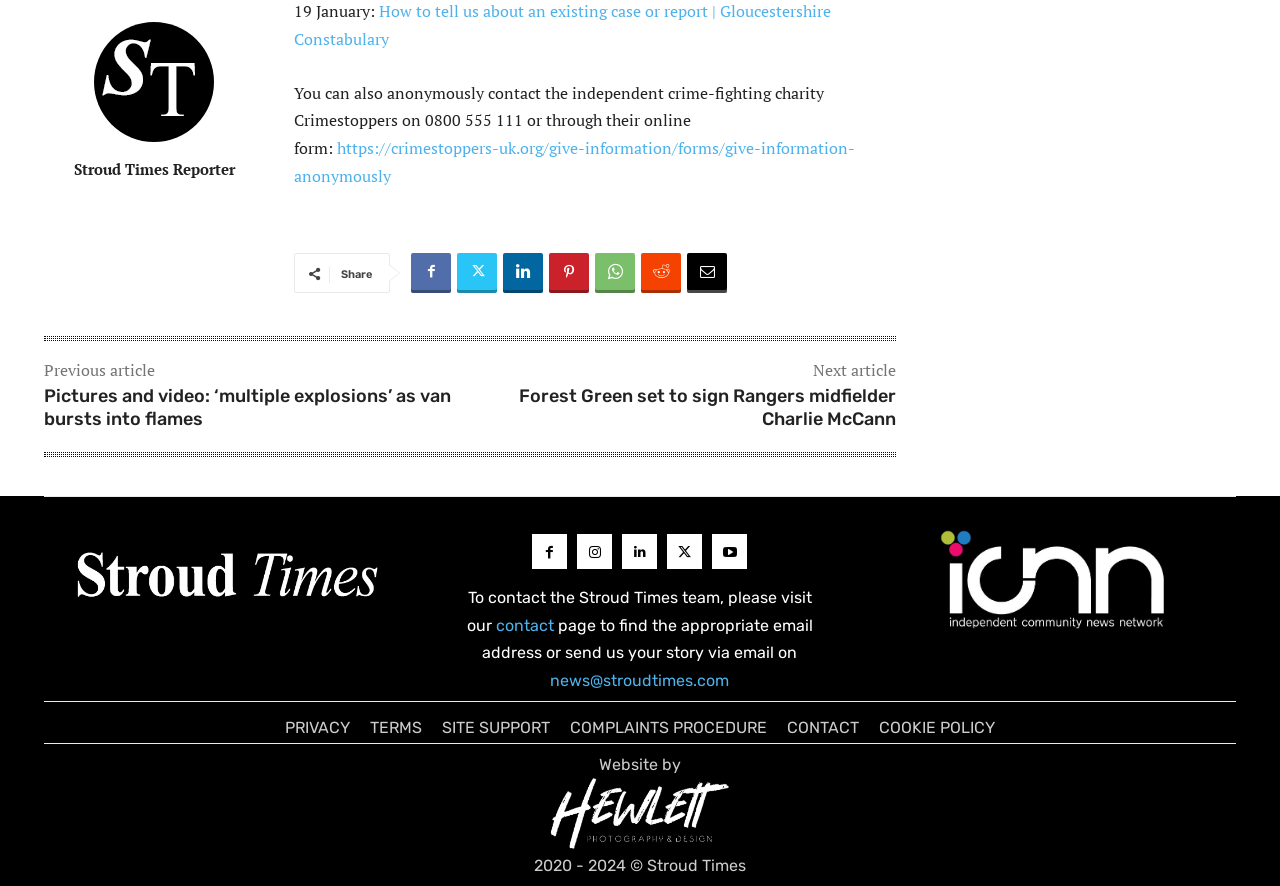Please specify the bounding box coordinates of the area that should be clicked to accomplish the following instruction: "Contact Crimestoppers anonymously". The coordinates should consist of four float numbers between 0 and 1, i.e., [left, top, right, bottom].

[0.23, 0.155, 0.668, 0.211]